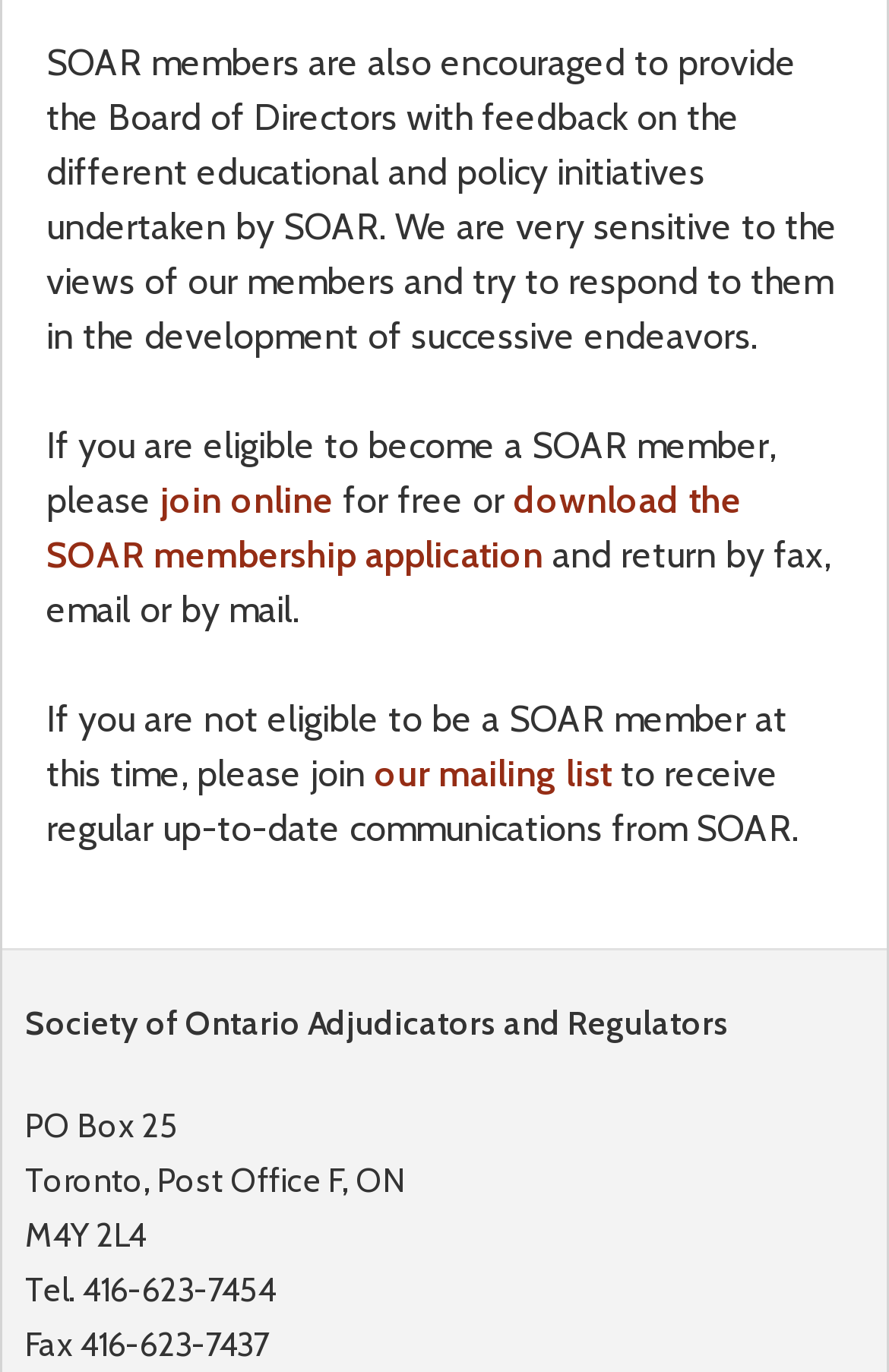What is the purpose of SOAR?
Please look at the screenshot and answer using one word or phrase.

Provide feedback